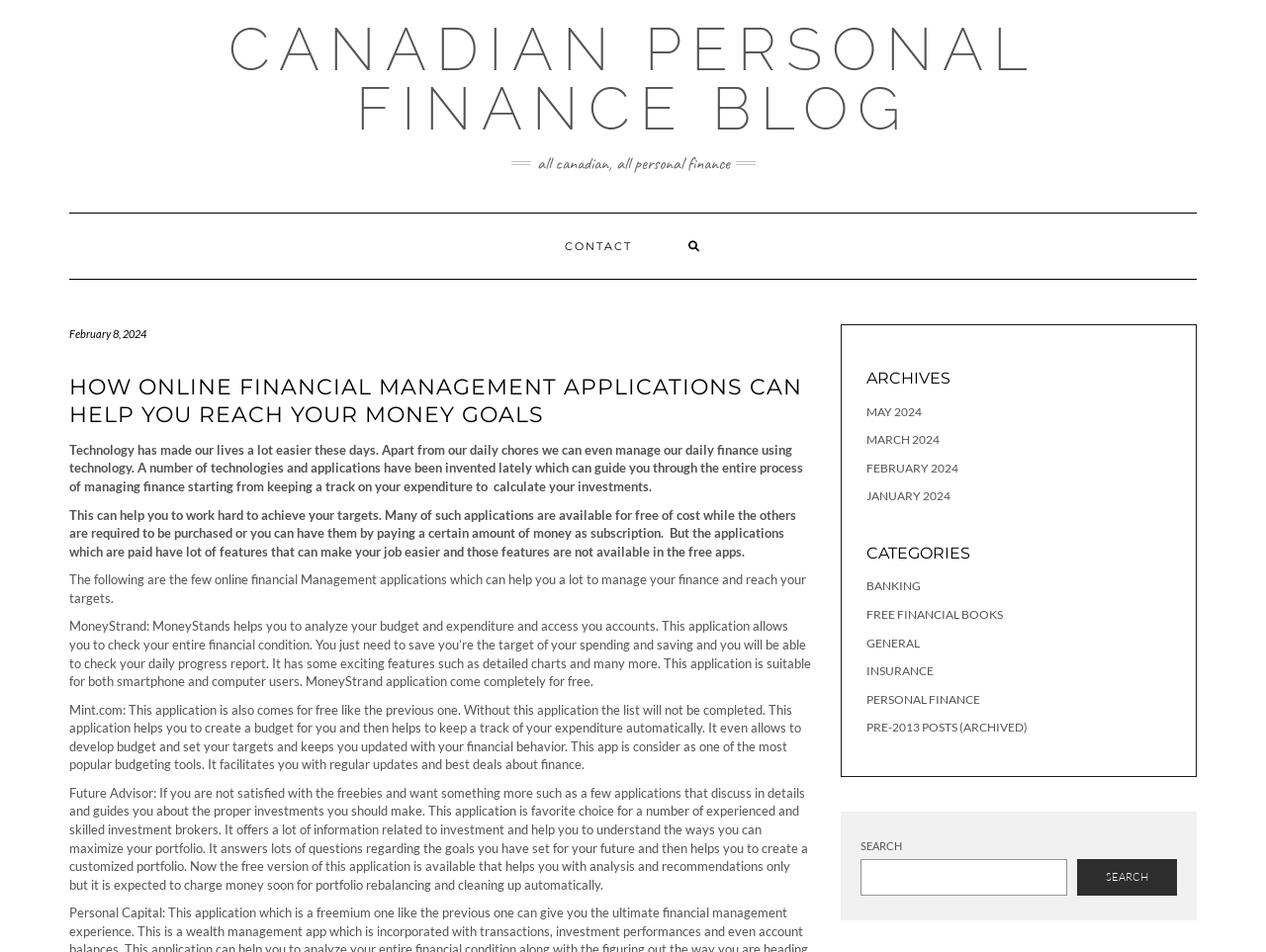Generate a comprehensive description of the webpage.

This webpage is a blog post from the Canadian Personal Finance Blog, focused on online financial management applications. At the top, there is a link to the blog's main page, "CANADIAN PERSONAL FINANCE BLOG", followed by a tagline "all canadian, all personal finance". 

Below the tagline, there is a main navigation menu with links to "CONTACT" and a search icon. The current date, "February 8, 2024", is displayed next to the navigation menu.

The main content of the webpage is divided into sections. The first section has a heading "HOW ONLINE FINANCIAL MANAGEMENT APPLICATIONS CAN HELP YOU REACH YOUR MONEY GOALS" and introduces the topic of managing daily finances using technology. 

The following sections describe the benefits of using online financial management applications, including their ability to track expenditure, calculate investments, and provide features that make managing finance easier. 

The webpage then lists a few online financial management applications, including MoneyStrand, Mint.com, and Future Advisor, each with its features and benefits described in detail. 

On the right side of the webpage, there are sections for "ARCHIVES" and "CATEGORIES", which provide links to other blog posts organized by month and category, respectively. 

At the bottom of the webpage, there is a search bar with a "SEARCH" button, allowing users to search for specific content on the blog.